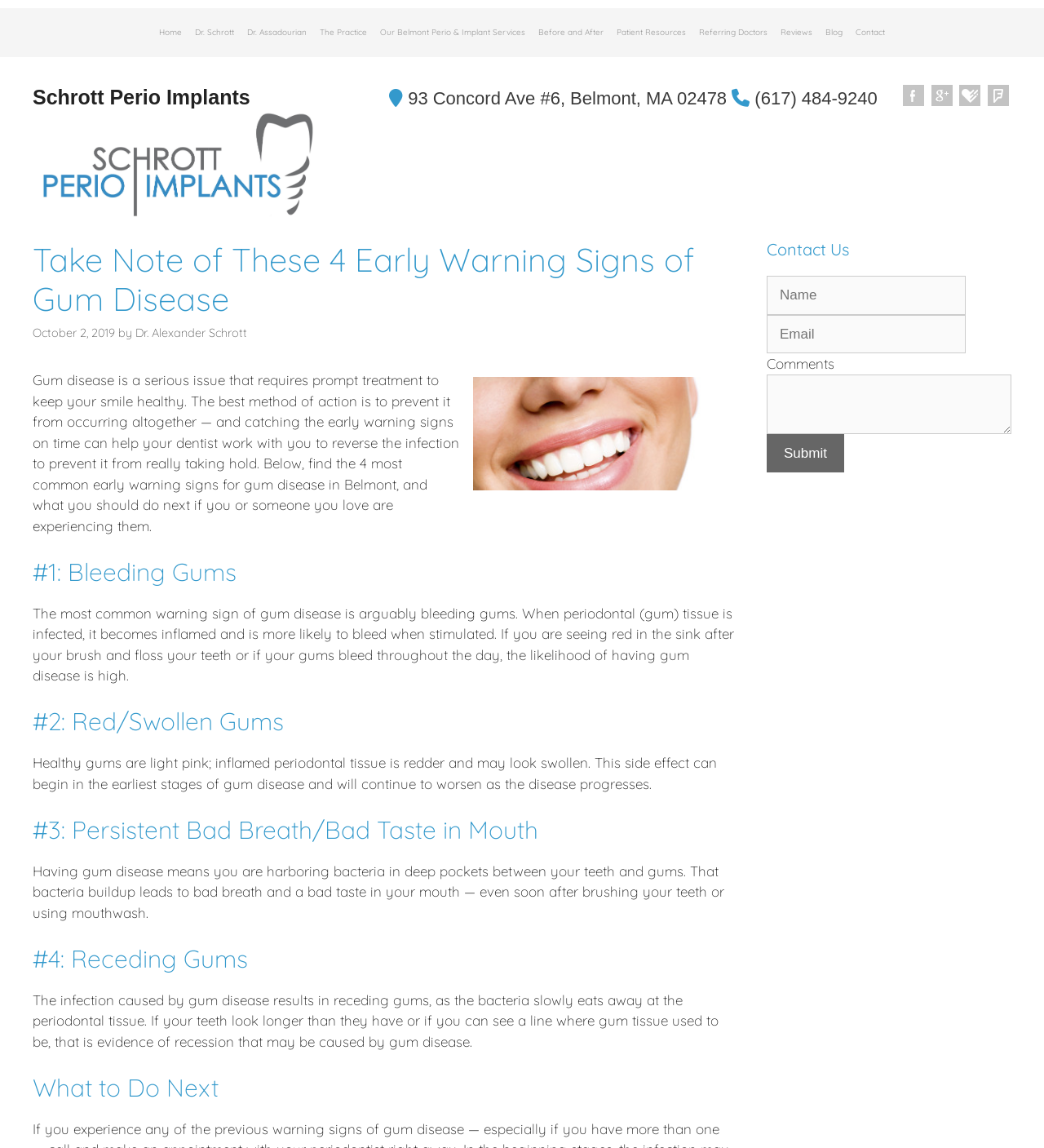Construct a comprehensive caption that outlines the webpage's structure and content.

This webpage is about gum disease, specifically focusing on the early warning signs and what to do next if you or someone you love is experiencing them. At the top of the page, there is a navigation menu with 11 links, including "Home", "Dr. Schrott", and "Contact". Below the navigation menu, there is a banner with the site's logo and a complementary section with the practice's address, phone number, and social media links.

The main content of the page is divided into two sections. The first section has a heading "Take Note of These 4 Early Warning Signs of Gum Disease" and a subheading with the date and author's name. Below the subheading, there is a figure with an image of a healthy smile. The main text explains the importance of preventing gum disease and catching the early warning signs on time.

The second section lists the 4 most common early warning signs of gum disease, including bleeding gums, red/swollen gums, persistent bad breath/bad taste in mouth, and receding gums. Each sign is explained in detail, with headings and paragraphs of text. The text is accompanied by a call-to-action section with a heading "What to Do Next".

On the right side of the page, there is a complementary section with a heading "Contact Us" and a form with fields for name, email, and comments. There is also a submit button at the bottom of the form.